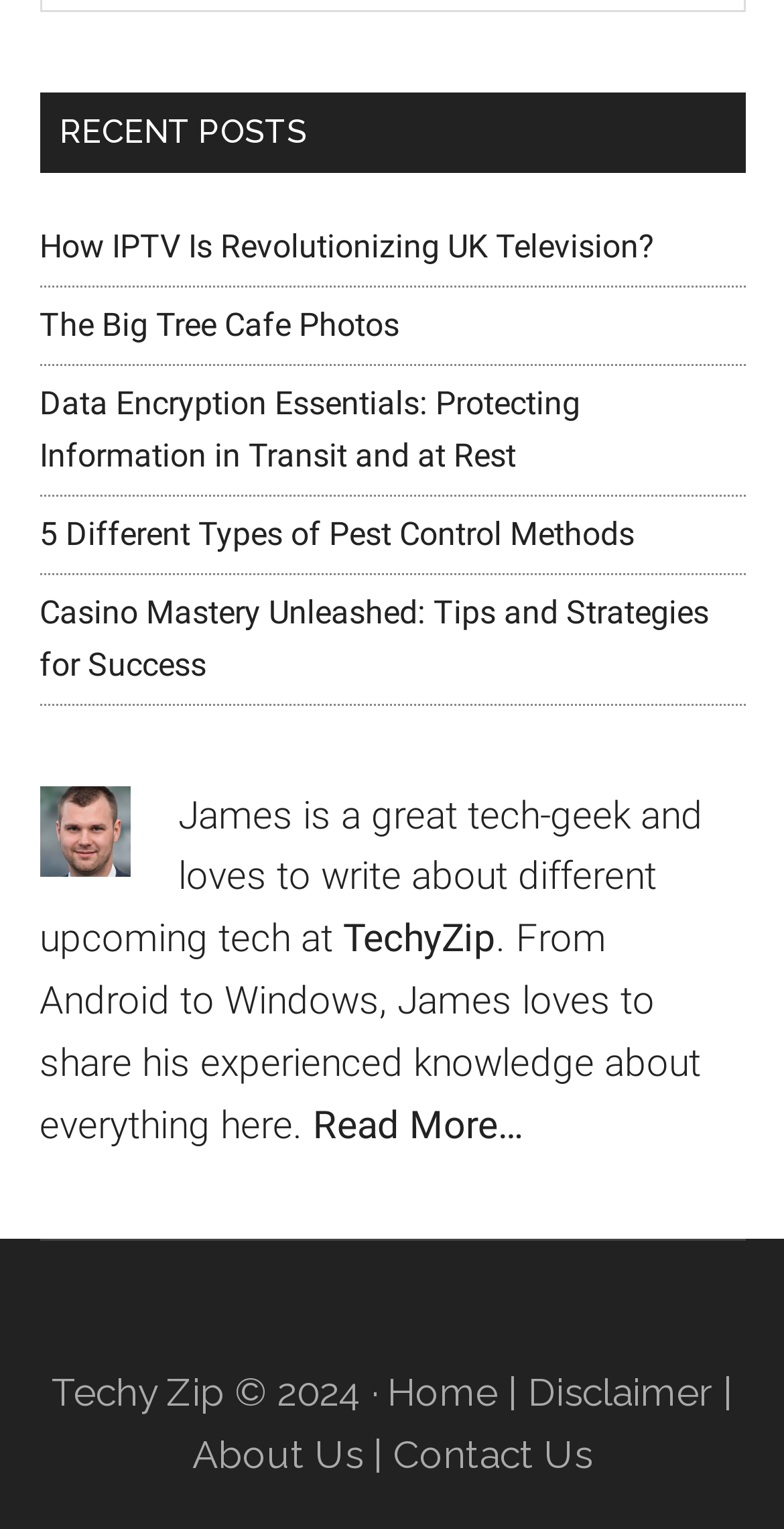Using the information shown in the image, answer the question with as much detail as possible: What is the name of the website?

The name of the website is mentioned in the link element 'TechyZip' and also in the static text element 'Techy Zip © 2024 ·'.